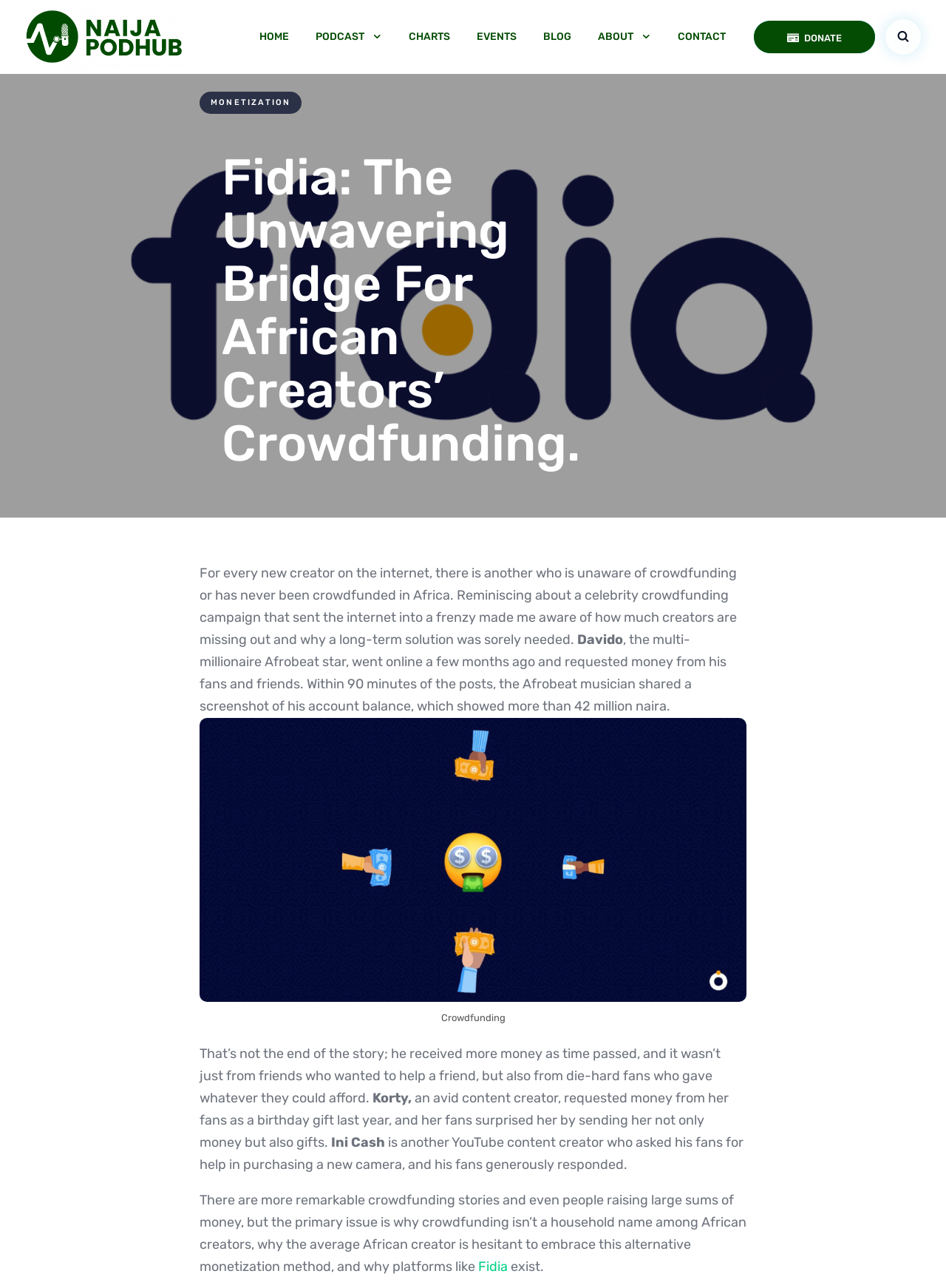Determine the bounding box coordinates of the area to click in order to meet this instruction: "Close the search form".

[0.943, 0.023, 0.969, 0.042]